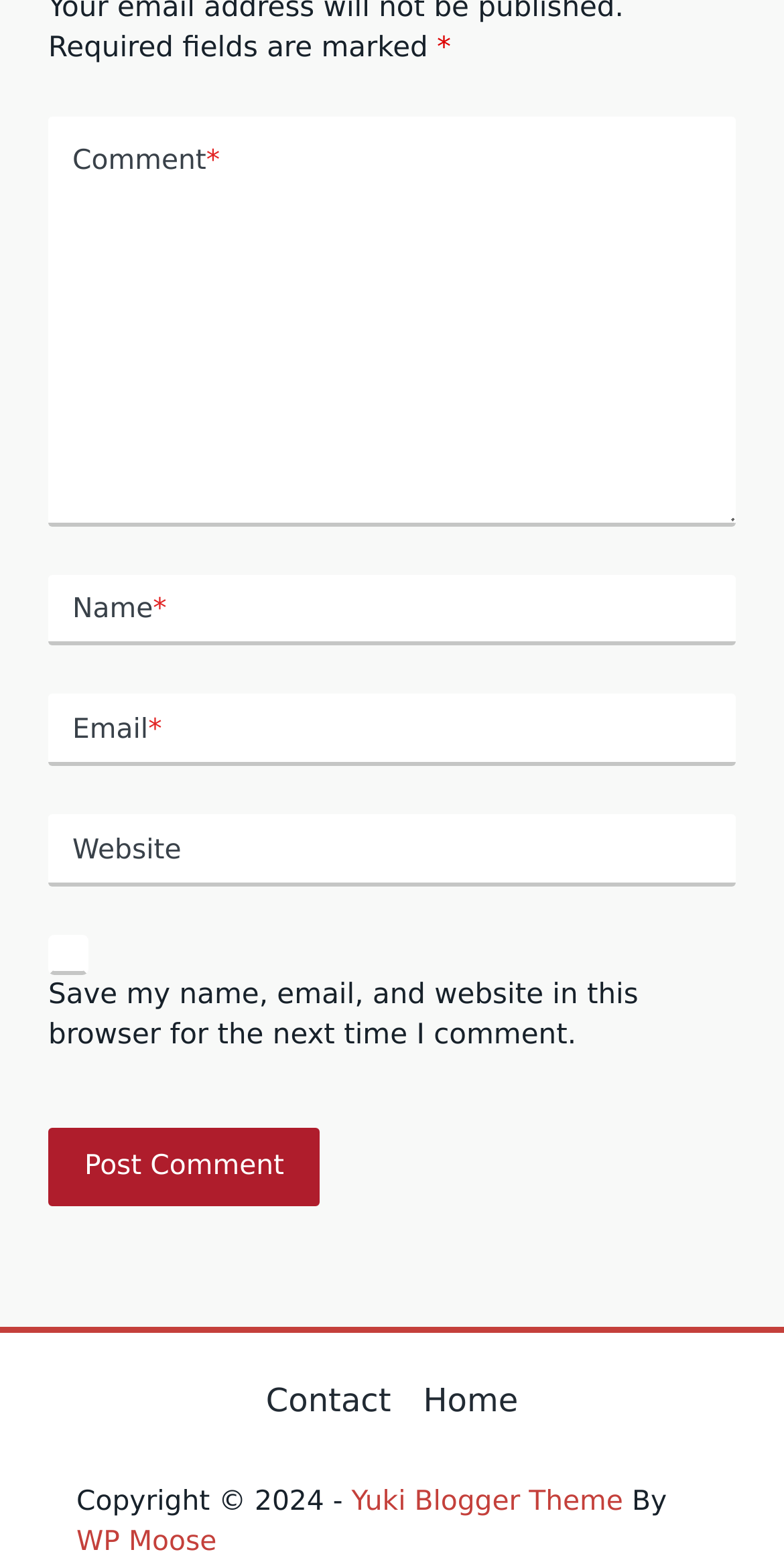What is the copyright year?
Using the visual information from the image, give a one-word or short-phrase answer.

2024